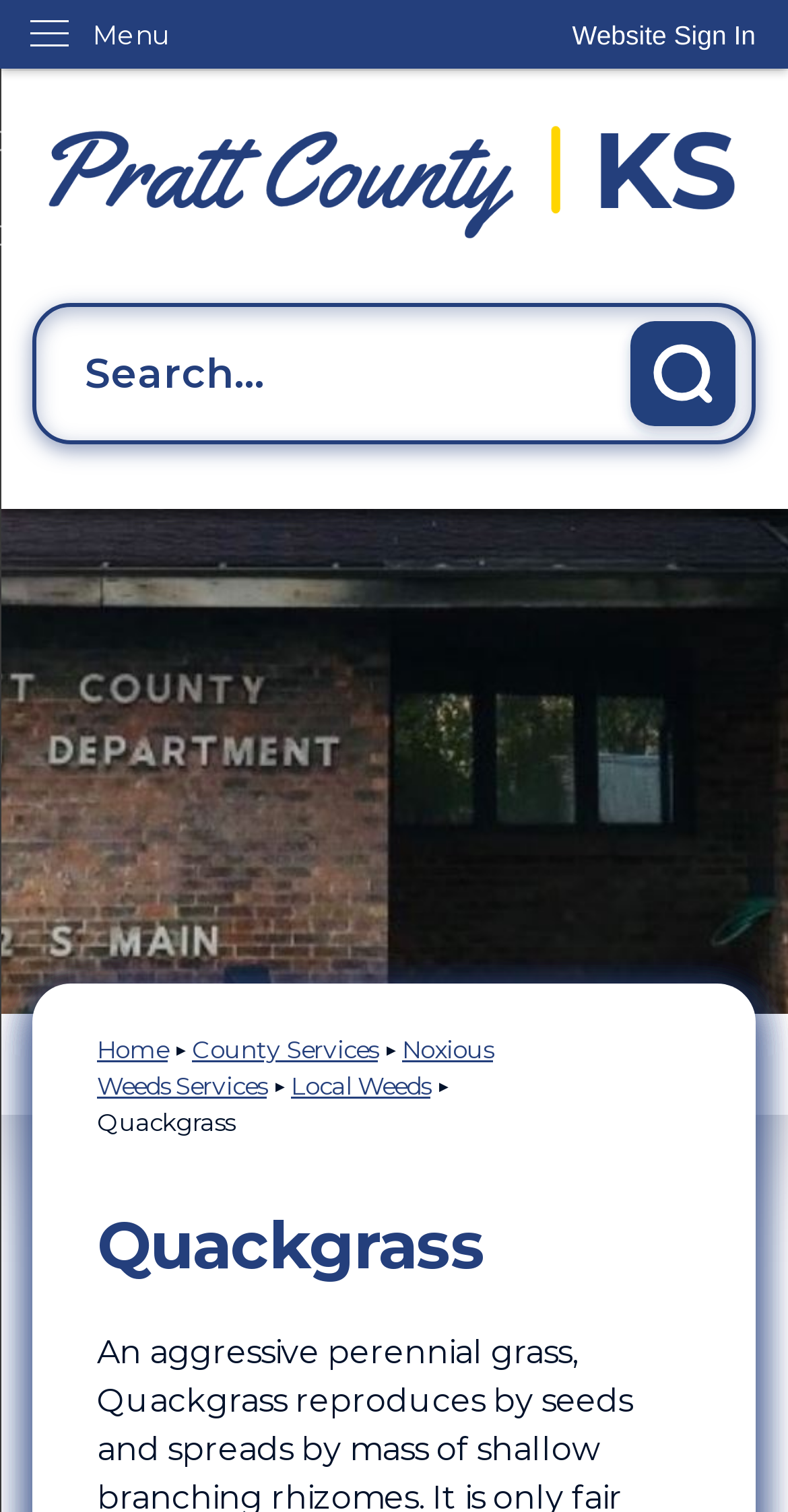Based on the image, please respond to the question with as much detail as possible:
How many main navigation links are there?

I counted the links under the menu section, which are 'Home', 'County Services', 'Noxious Weeds Services', 'Local Weeds', and 'Quackgrass', totaling 5 main navigation links.